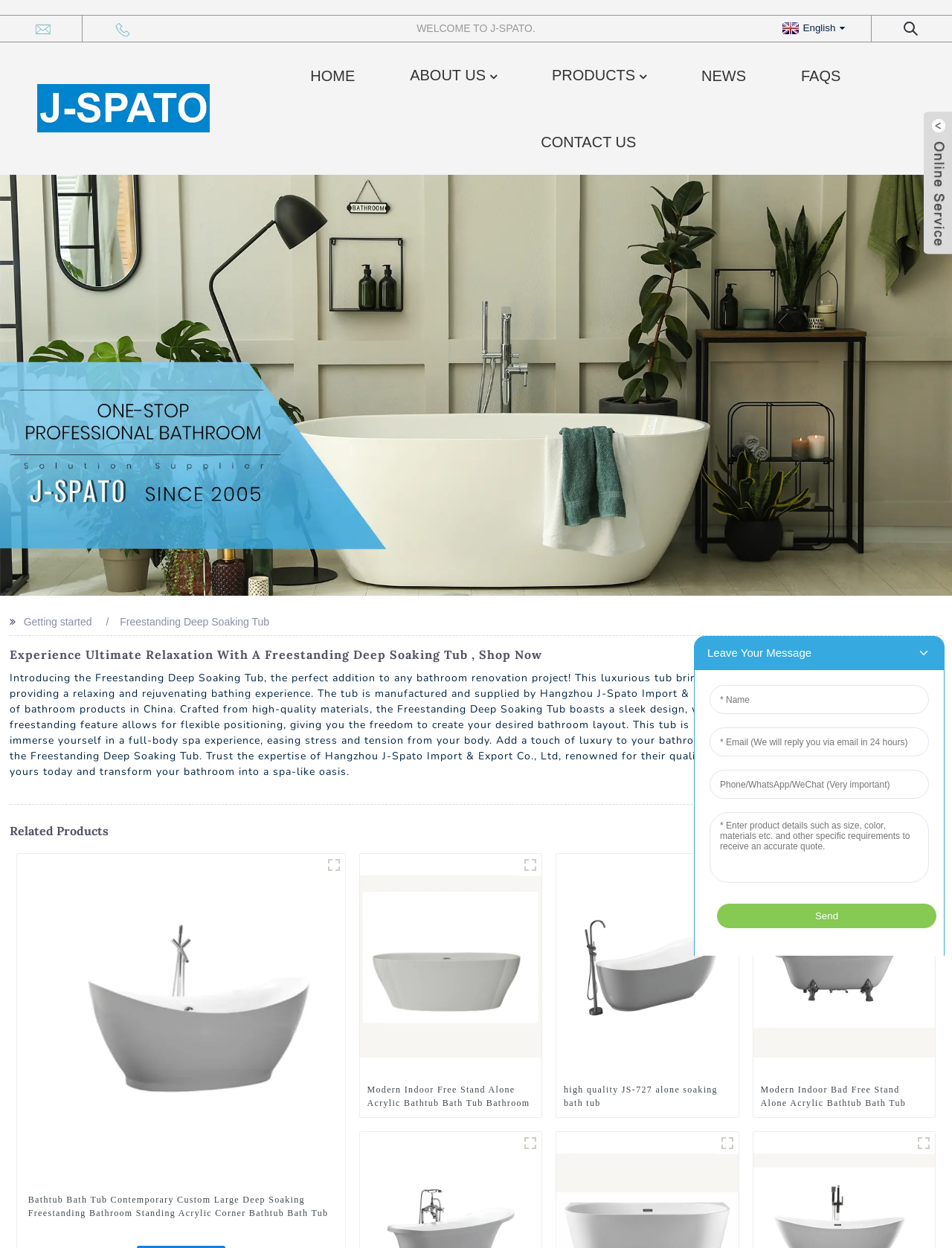Find the bounding box coordinates of the element's region that should be clicked in order to follow the given instruction: "View the related product". The coordinates should consist of four float numbers between 0 and 1, i.e., [left, top, right, bottom].

[0.018, 0.81, 0.362, 0.82]